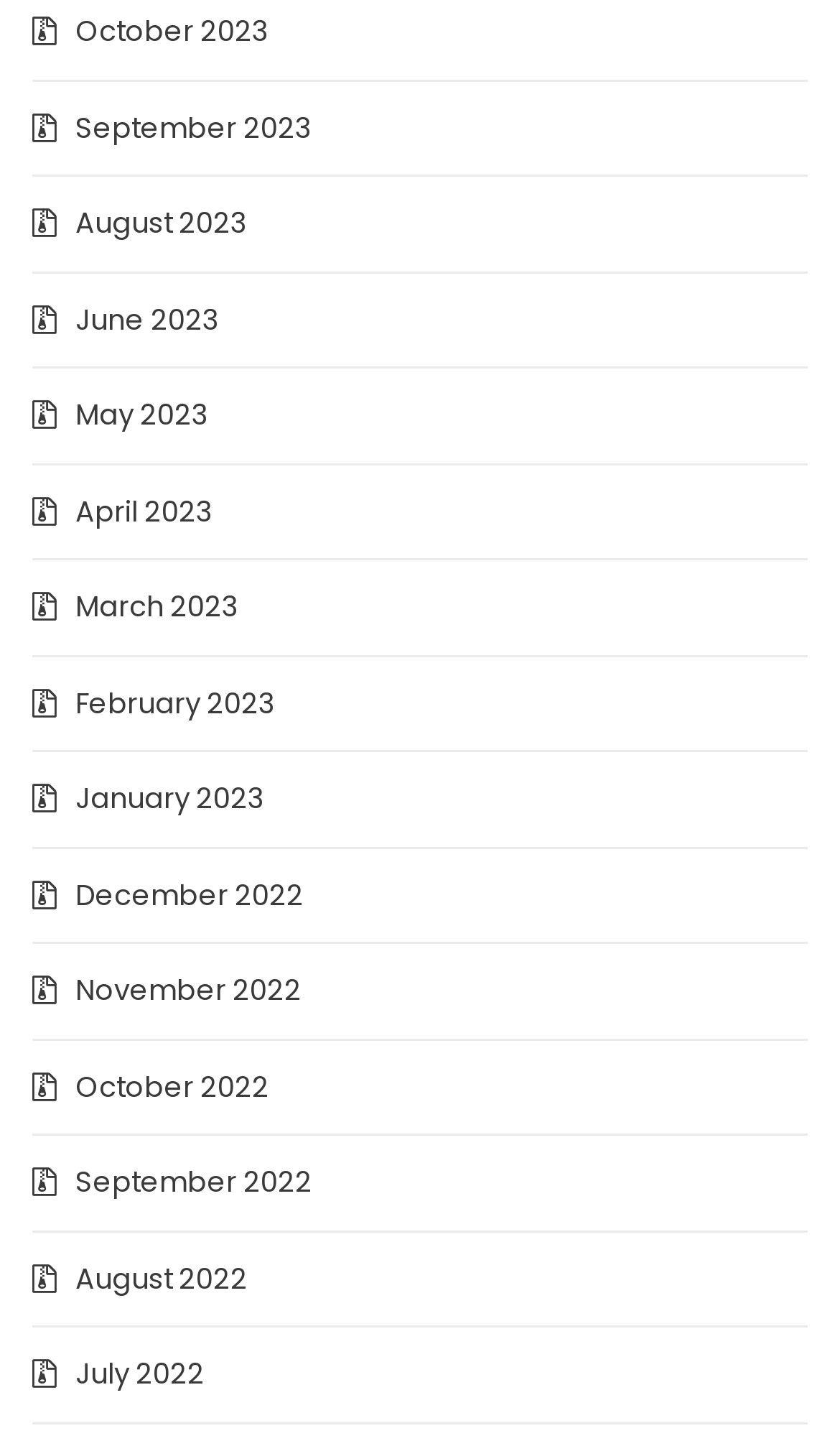Identify the bounding box of the UI component described as: "September 2023".

[0.09, 0.074, 0.372, 0.103]